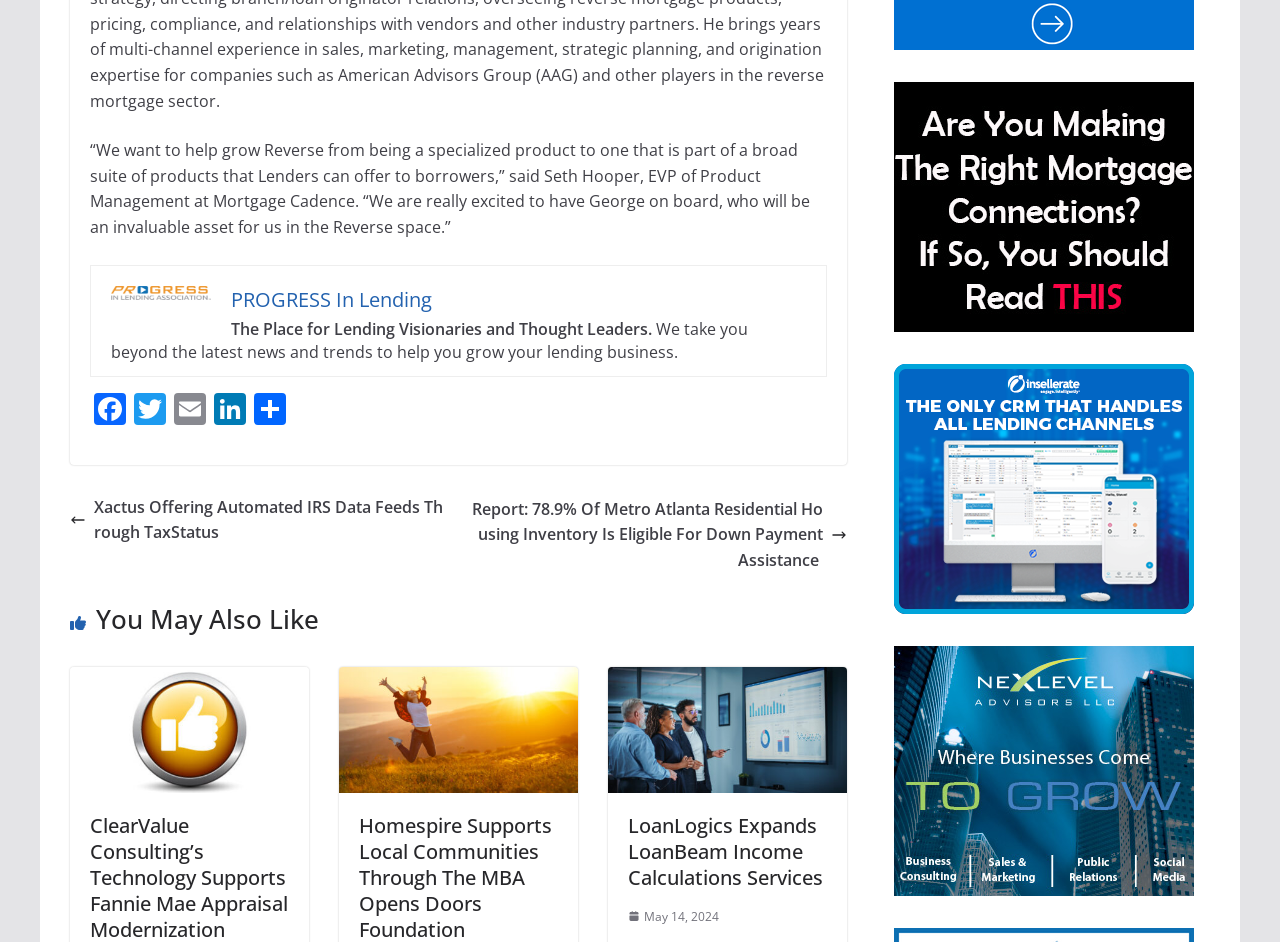Identify the bounding box coordinates of the area you need to click to perform the following instruction: "View the report about Metro Atlanta Residential Housing Inventory".

[0.366, 0.527, 0.662, 0.609]